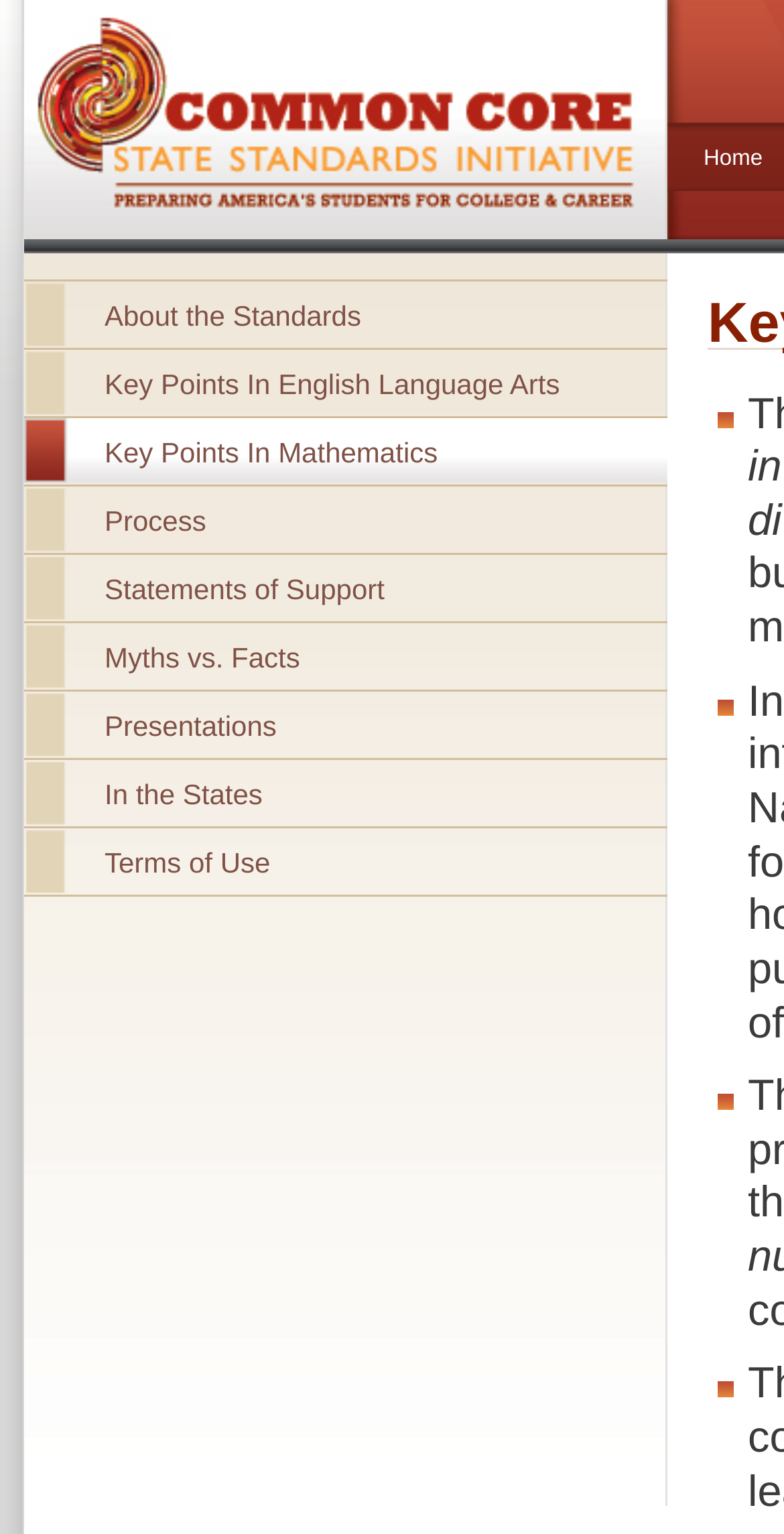Determine the bounding box coordinates for the UI element with the following description: "Statements of Support". The coordinates should be four float numbers between 0 and 1, represented as [left, top, right, bottom].

[0.031, 0.362, 0.851, 0.405]